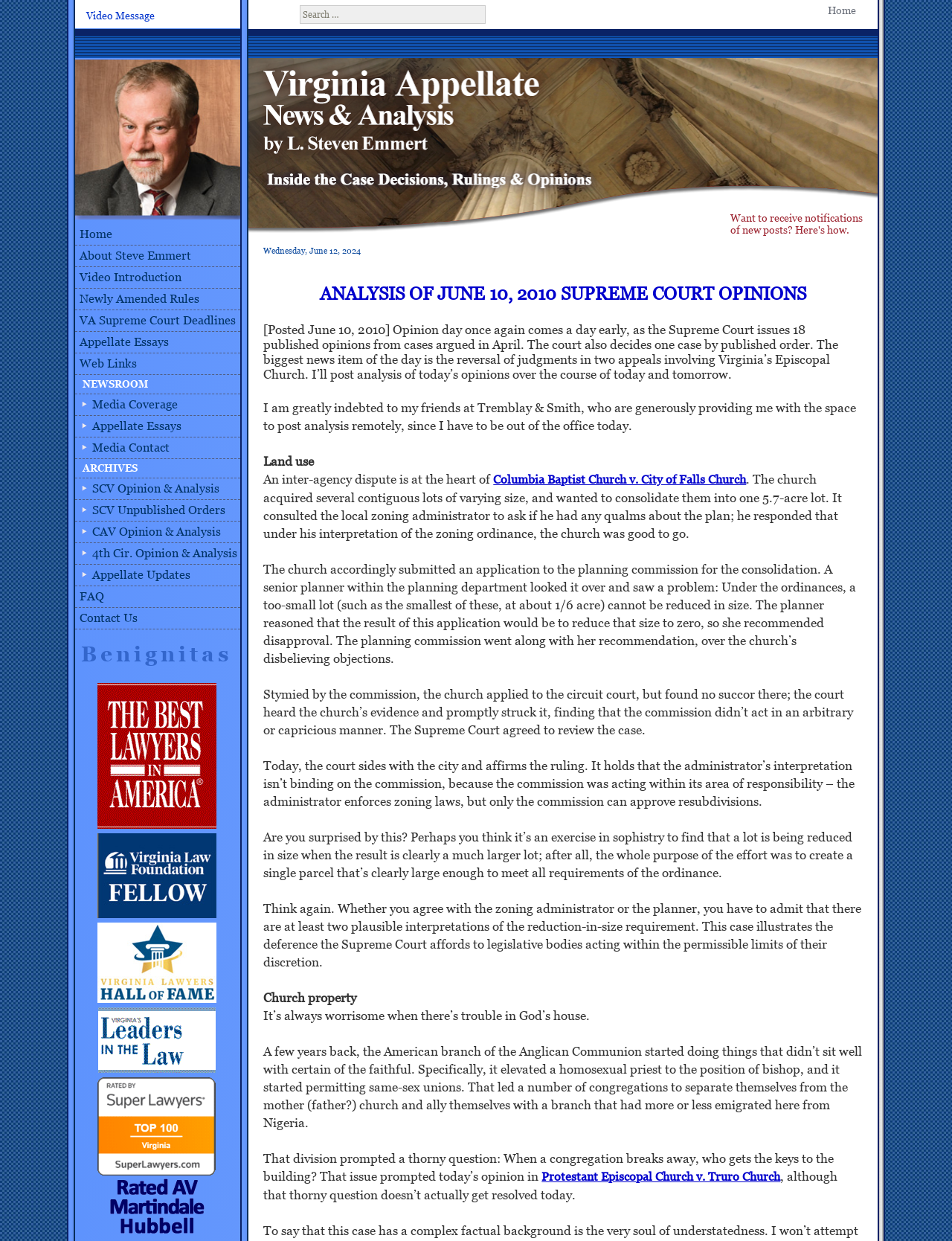Find the bounding box coordinates for the area that must be clicked to perform this action: "Read the analysis of June 10, 2010 Supreme Court opinions".

[0.277, 0.219, 0.906, 0.259]